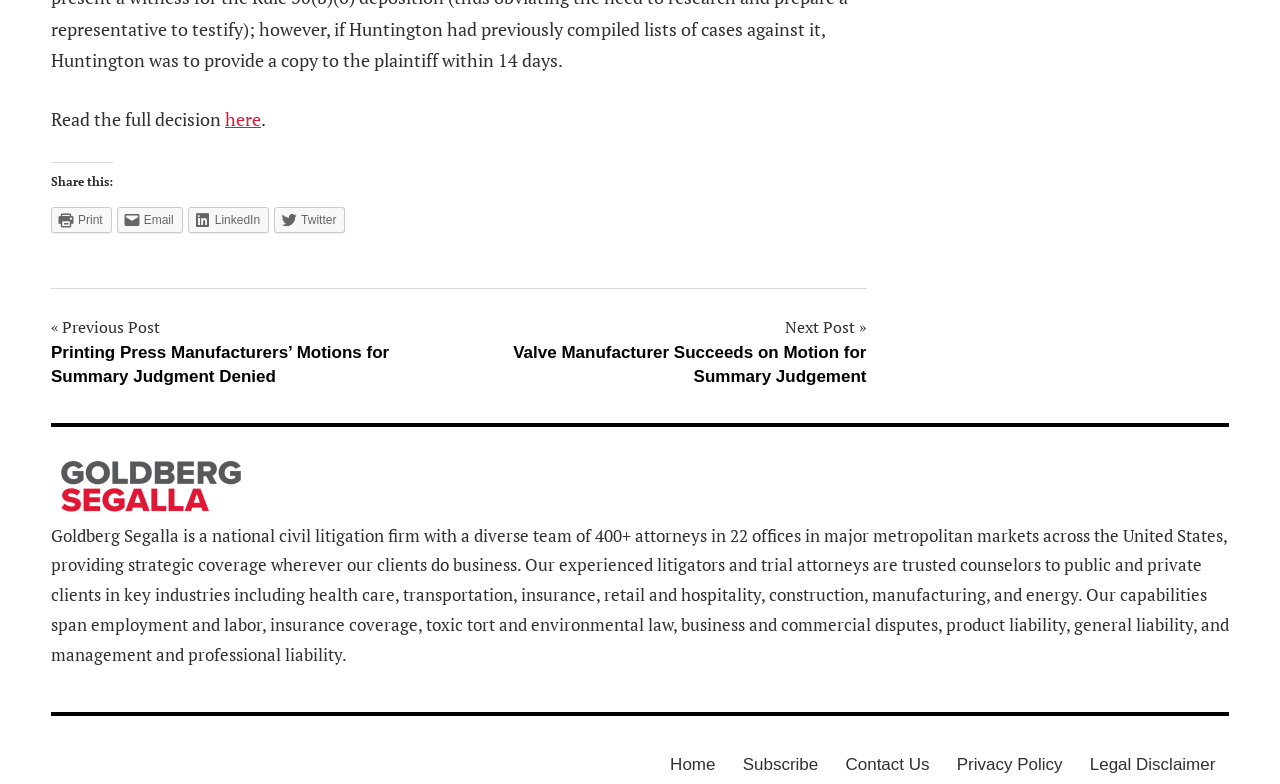How can I contact the law firm?
Can you offer a detailed and complete answer to this question?

I found the contact information by looking at the links in the content info section, which has a link with the text 'Contact Us'.